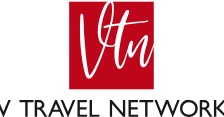What does the logo reflect?
Using the visual information, respond with a single word or phrase.

Sense of movement and modernity